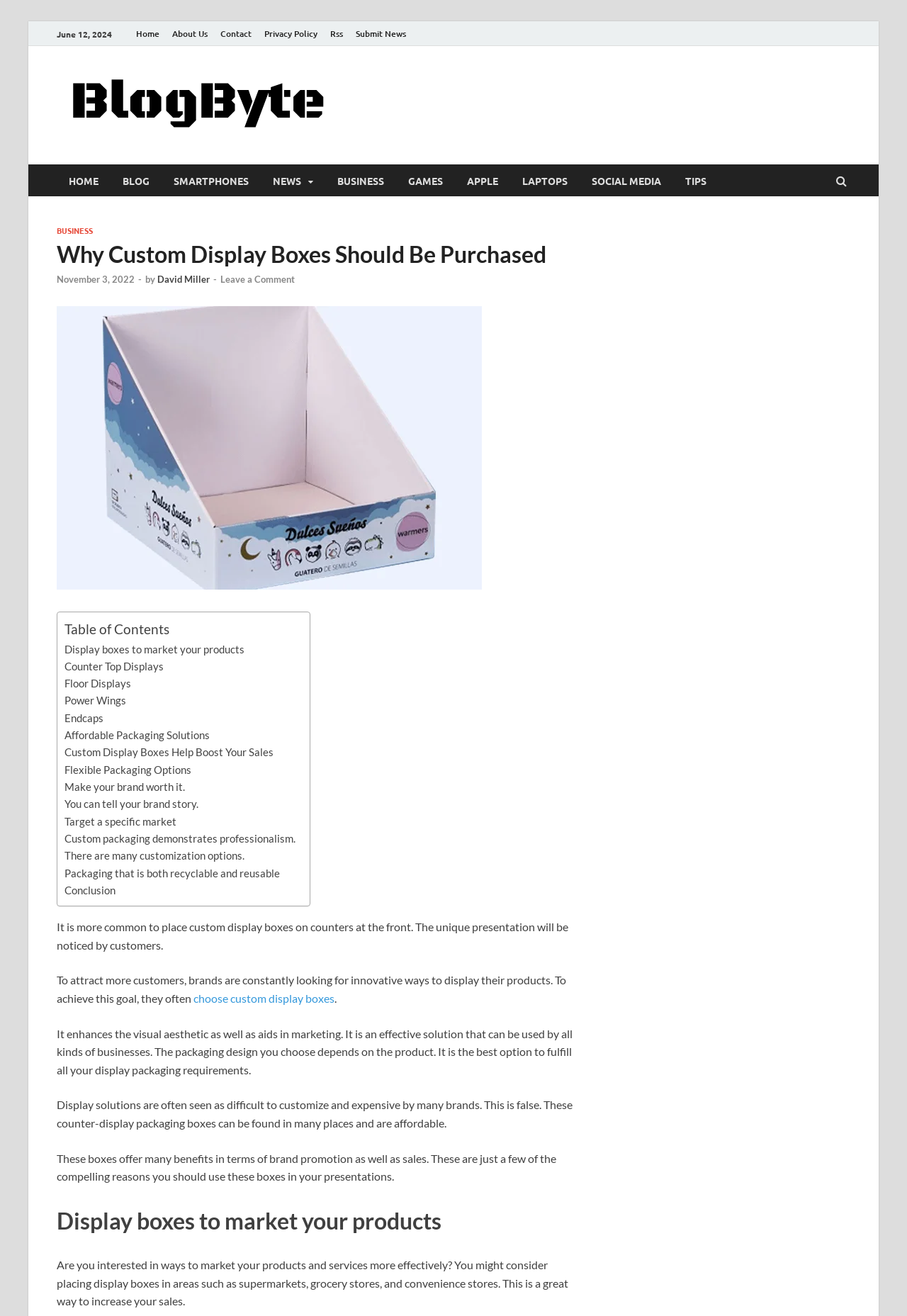Determine the bounding box coordinates of the element's region needed to click to follow the instruction: "Click on the 'Submit News' link". Provide these coordinates as four float numbers between 0 and 1, formatted as [left, top, right, bottom].

[0.385, 0.016, 0.455, 0.035]